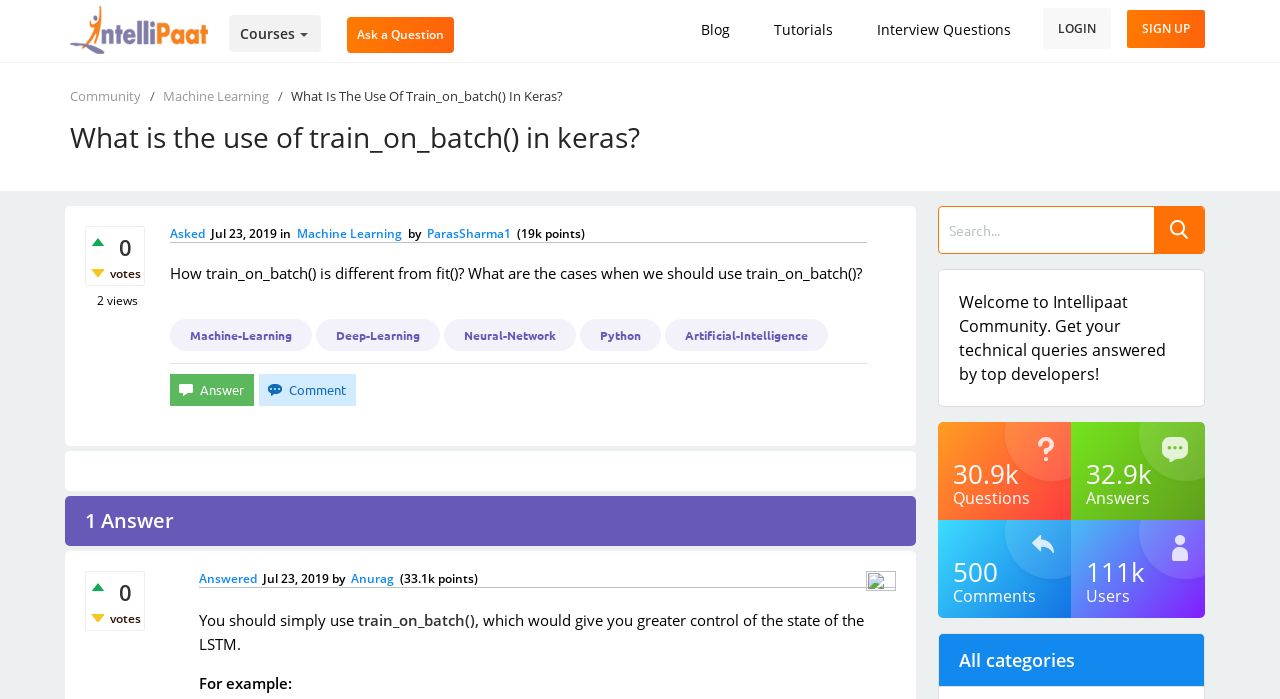Who asked the question?
Can you provide a detailed and comprehensive answer to the question?

The question was asked by a user named ParasSharma1, who has 19k points and is a member of the Intellipaat Community.